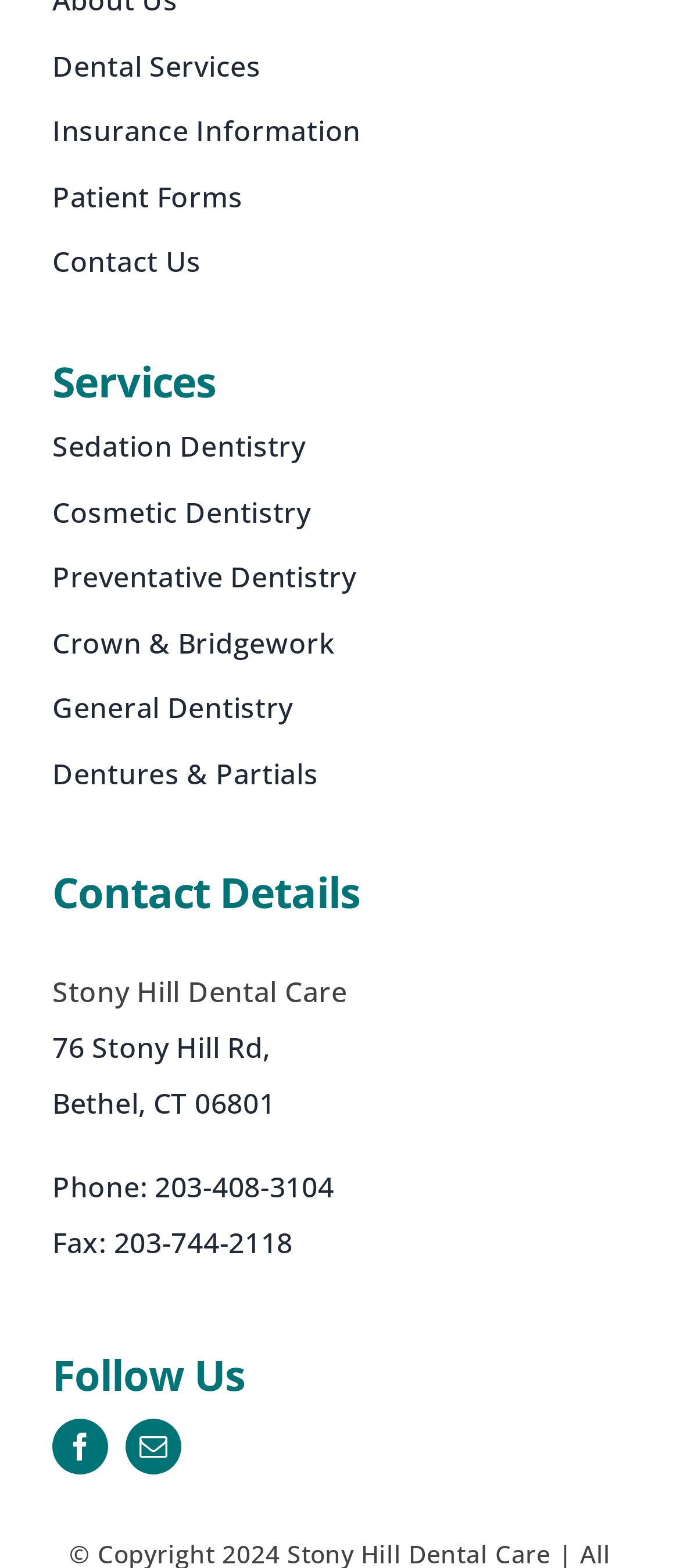Please identify the bounding box coordinates of the element that needs to be clicked to perform the following instruction: "Call the office".

[0.227, 0.745, 0.491, 0.769]